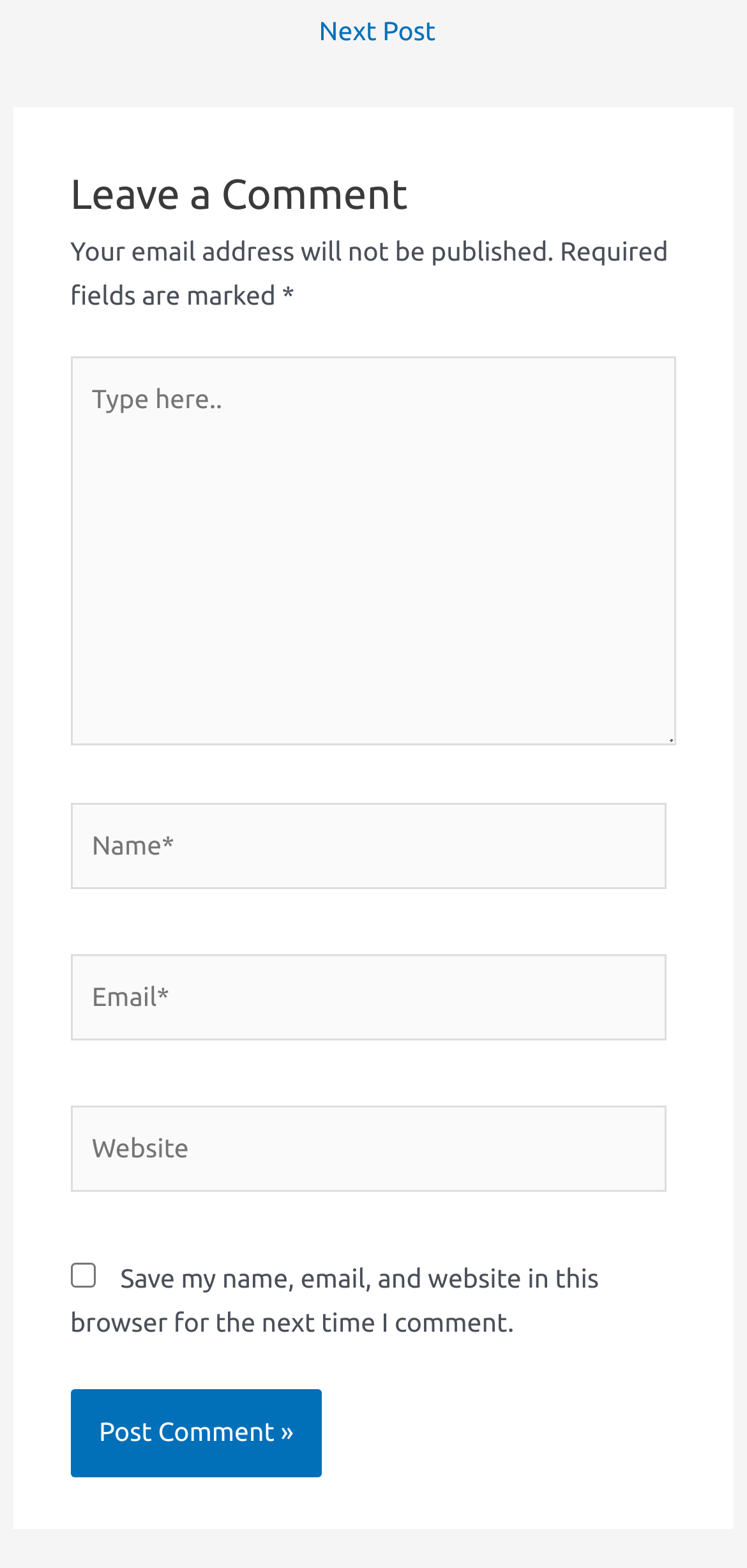Based on the element description: "parent_node: Email* name="email" placeholder="Email*"", identify the UI element and provide its bounding box coordinates. Use four float numbers between 0 and 1, [left, top, right, bottom].

[0.094, 0.609, 0.893, 0.664]